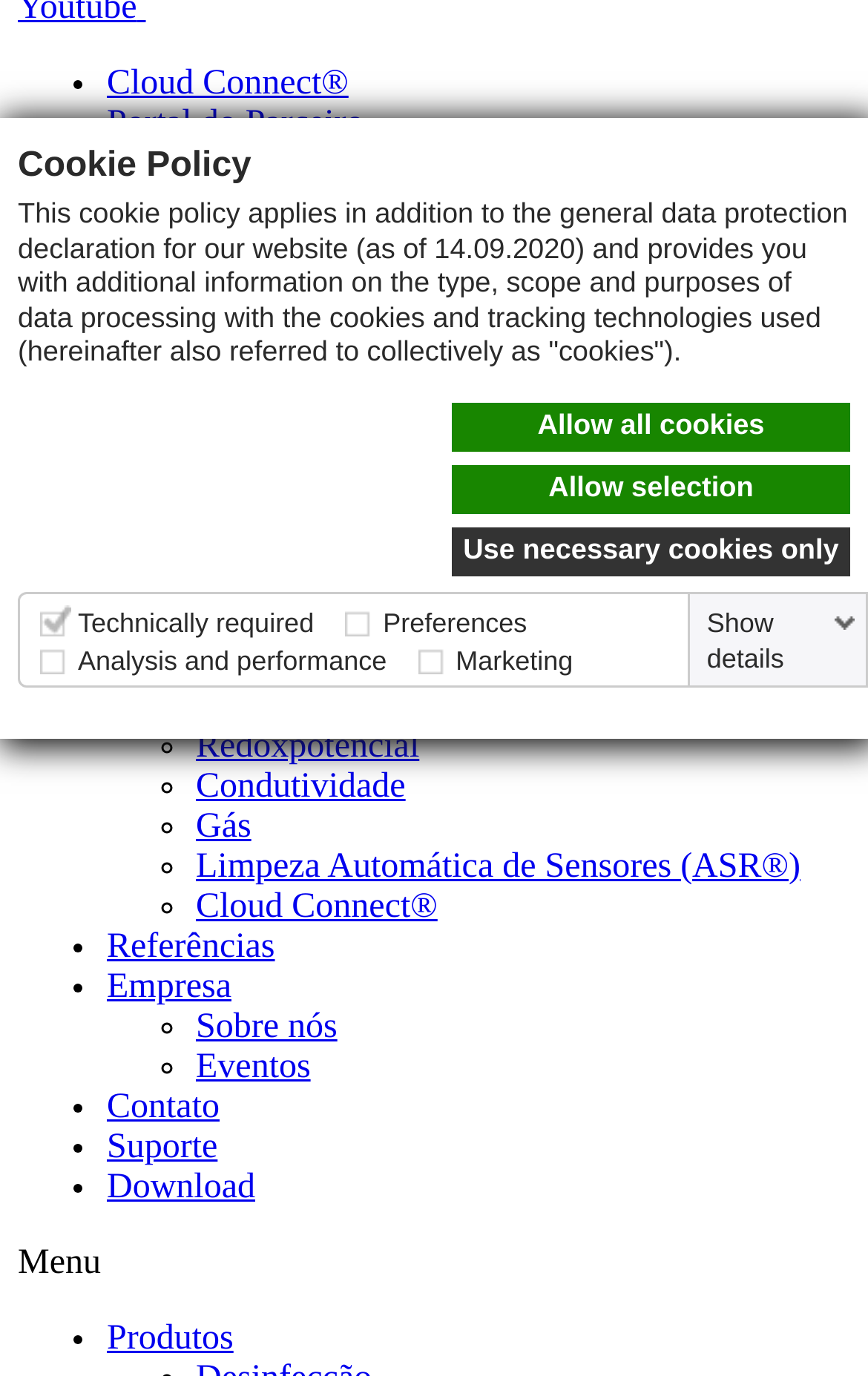Please specify the bounding box coordinates in the format (top-left x, top-left y, bottom-right x, bottom-right y), with all values as floating point numbers between 0 and 1. Identify the bounding box of the UI element described by: parent_node: Analysis and performance

[0.056, 0.471, 0.09, 0.492]